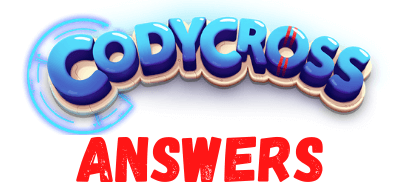Carefully observe the image and respond to the question with a detailed answer:
What is the purpose of the image?

The word 'ANSWERS' is displayed in bright red below the logo, emphasizing the purpose of the image as a resource for solving puzzles, specifically for Group 652 Puzzle 2 of the 'Codycross' game.